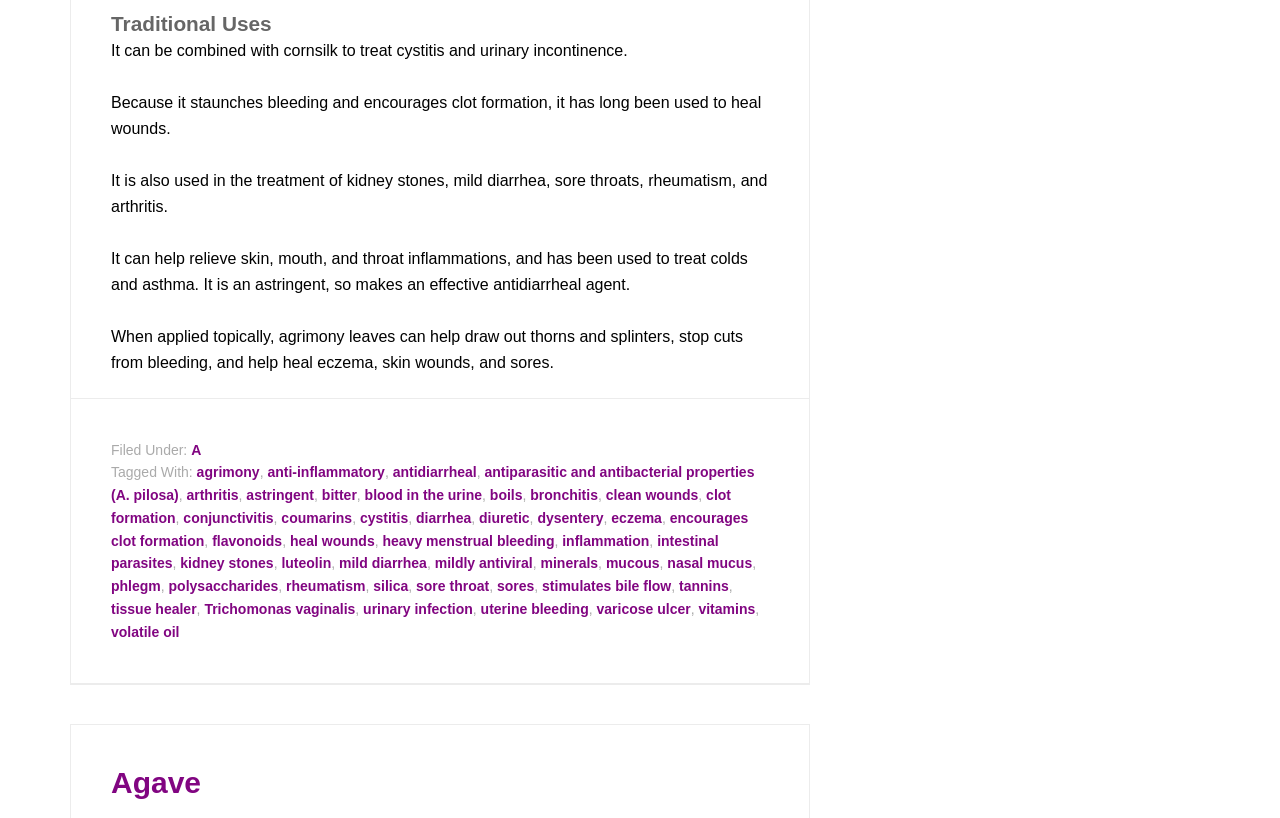What is the effect of agrimony on bleeding?
Utilize the image to construct a detailed and well-explained answer.

According to the webpage, agrimony staunches bleeding and encourages clot formation, making it an effective treatment for wounds and other health issues related to bleeding.